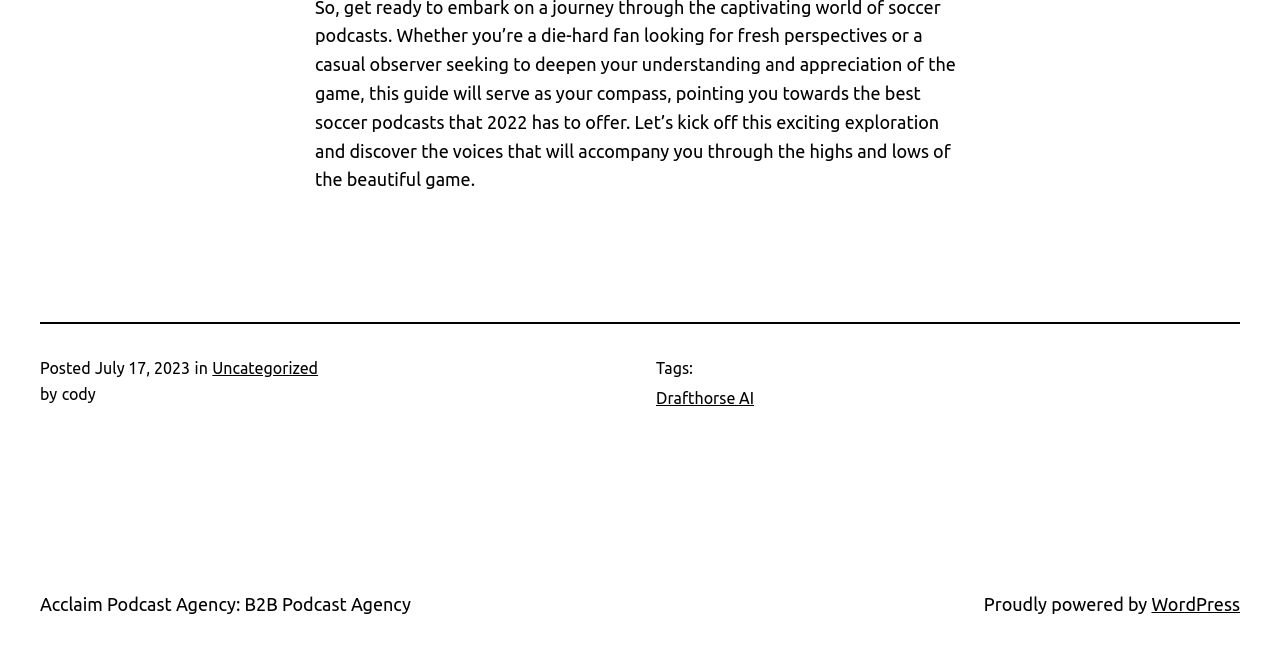Identify the bounding box coordinates for the UI element described as follows: > Sustainable Eyewear. Use the format (top-left x, top-left y, bottom-right x, bottom-right y) and ensure all values are floating point numbers between 0 and 1.

None